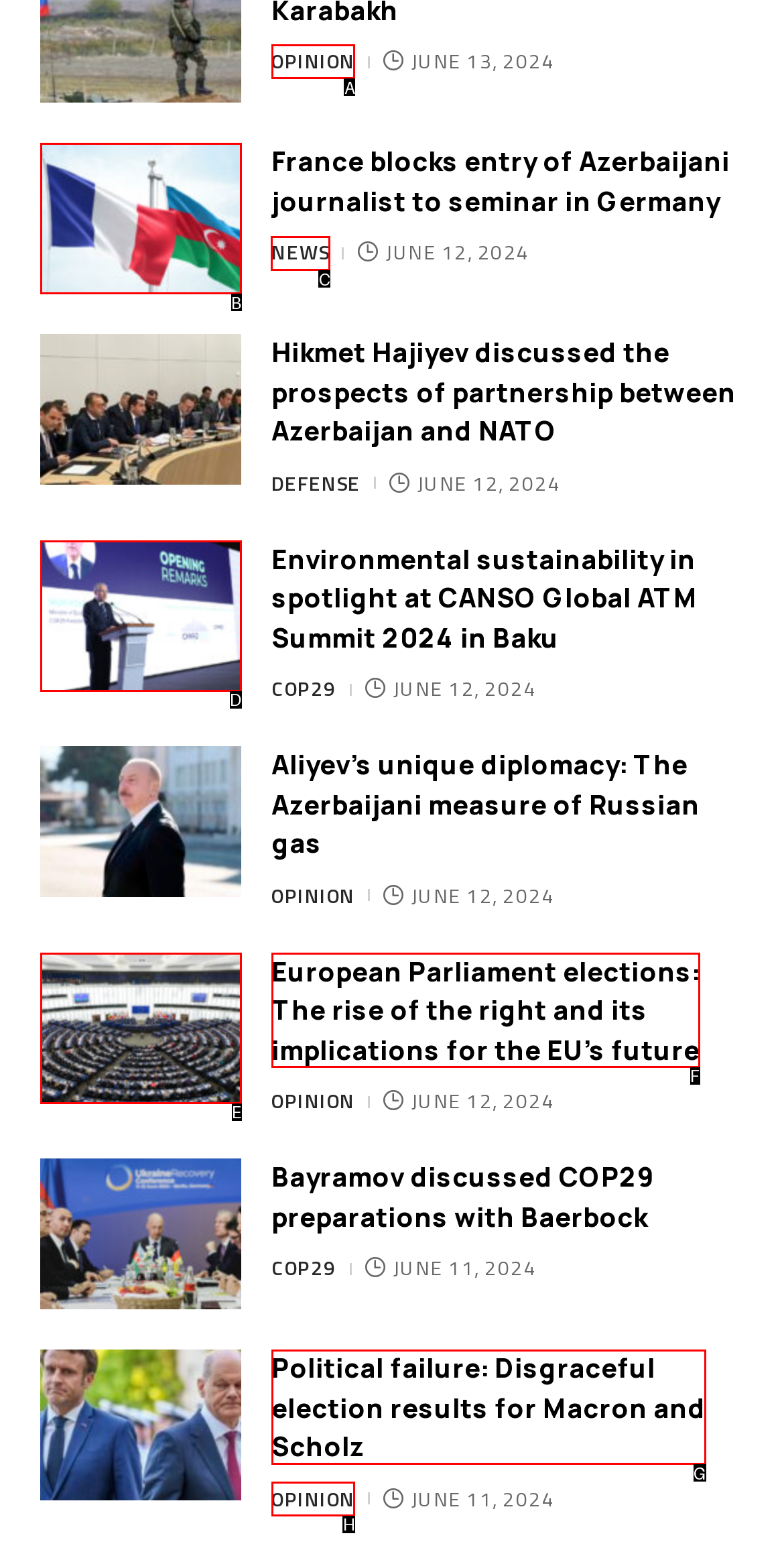To complete the instruction: Click on the 'NEWS' link, which HTML element should be clicked?
Respond with the option's letter from the provided choices.

C